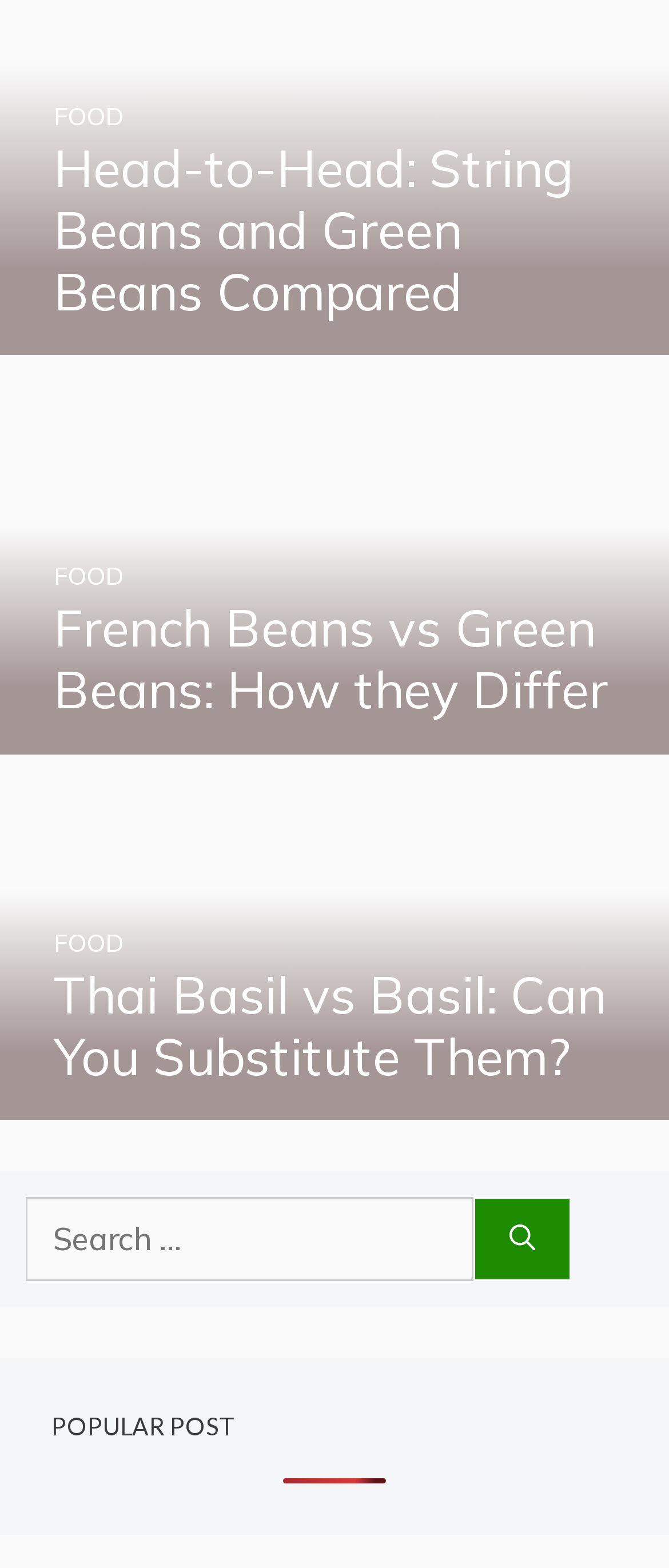What is the topic of the first article?
Answer with a single word or short phrase according to what you see in the image.

Beans